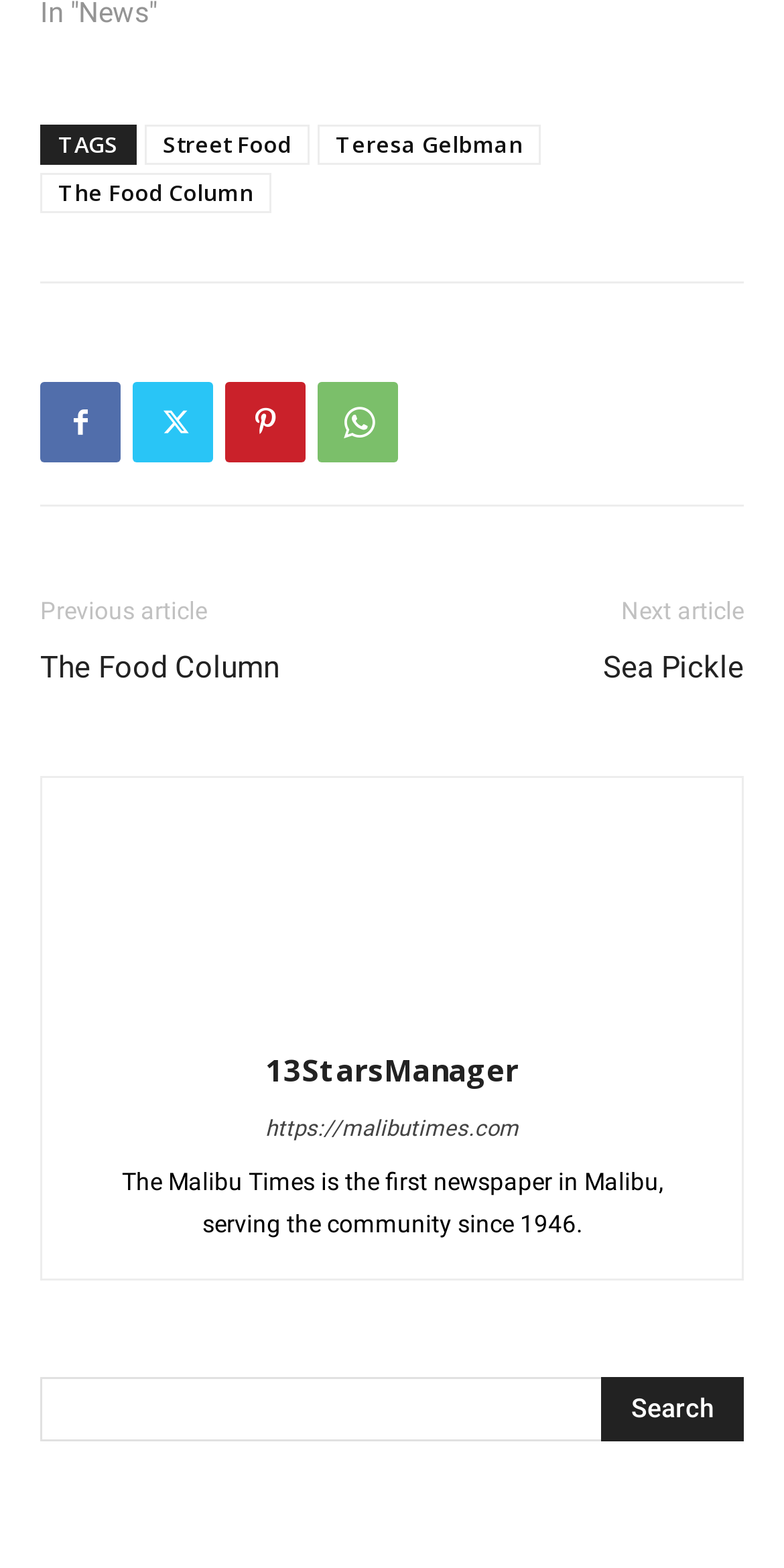How many articles are linked in the footer?
Refer to the image and respond with a one-word or short-phrase answer.

4